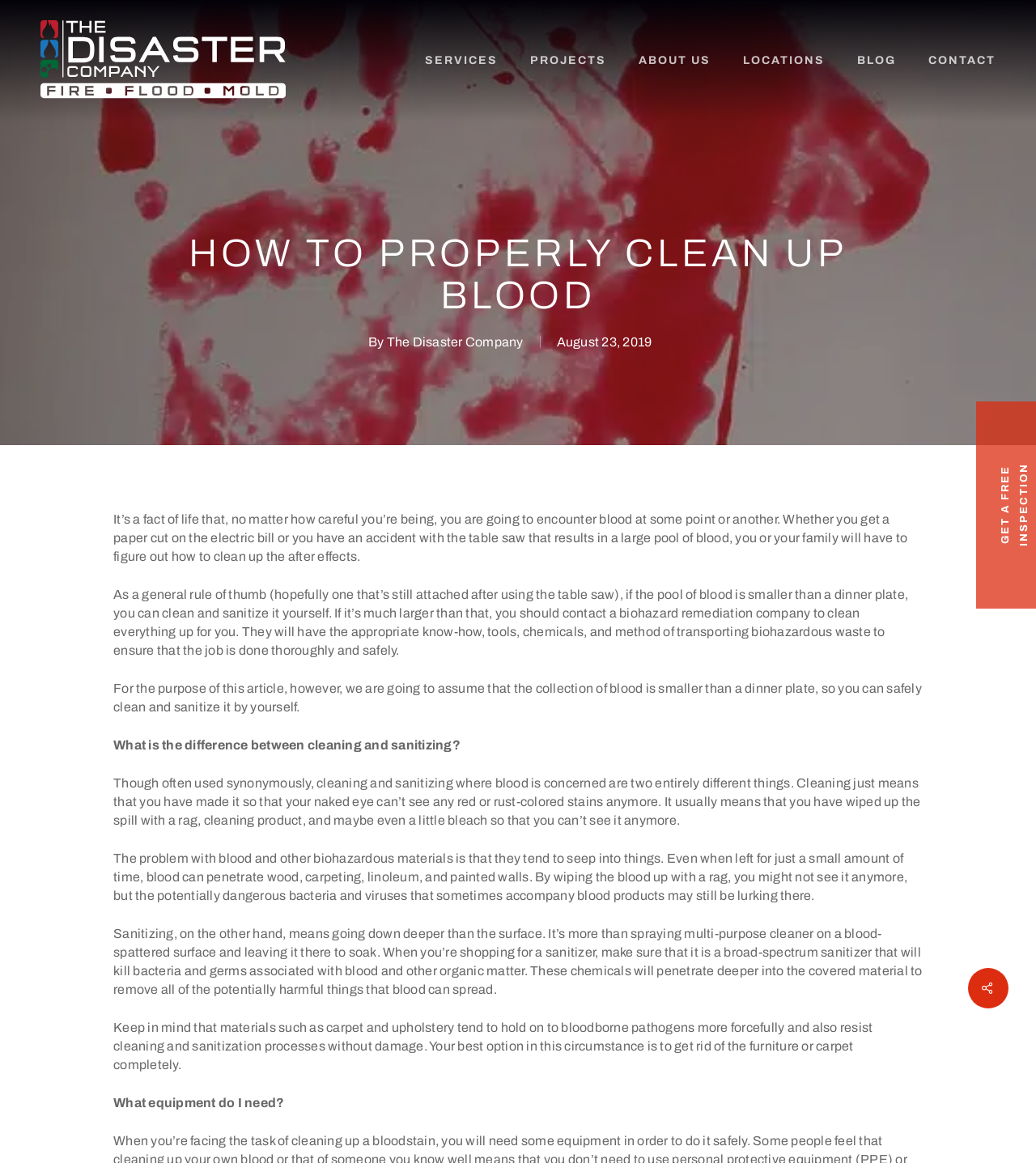What type of materials tend to hold on to bloodborne pathogens?
Please respond to the question with as much detail as possible.

The article mentions that materials such as carpet and upholstery tend to hold on to bloodborne pathogens more forcefully and resist cleaning and sanitization processes without damage, making it often necessary to dispose of them entirely.